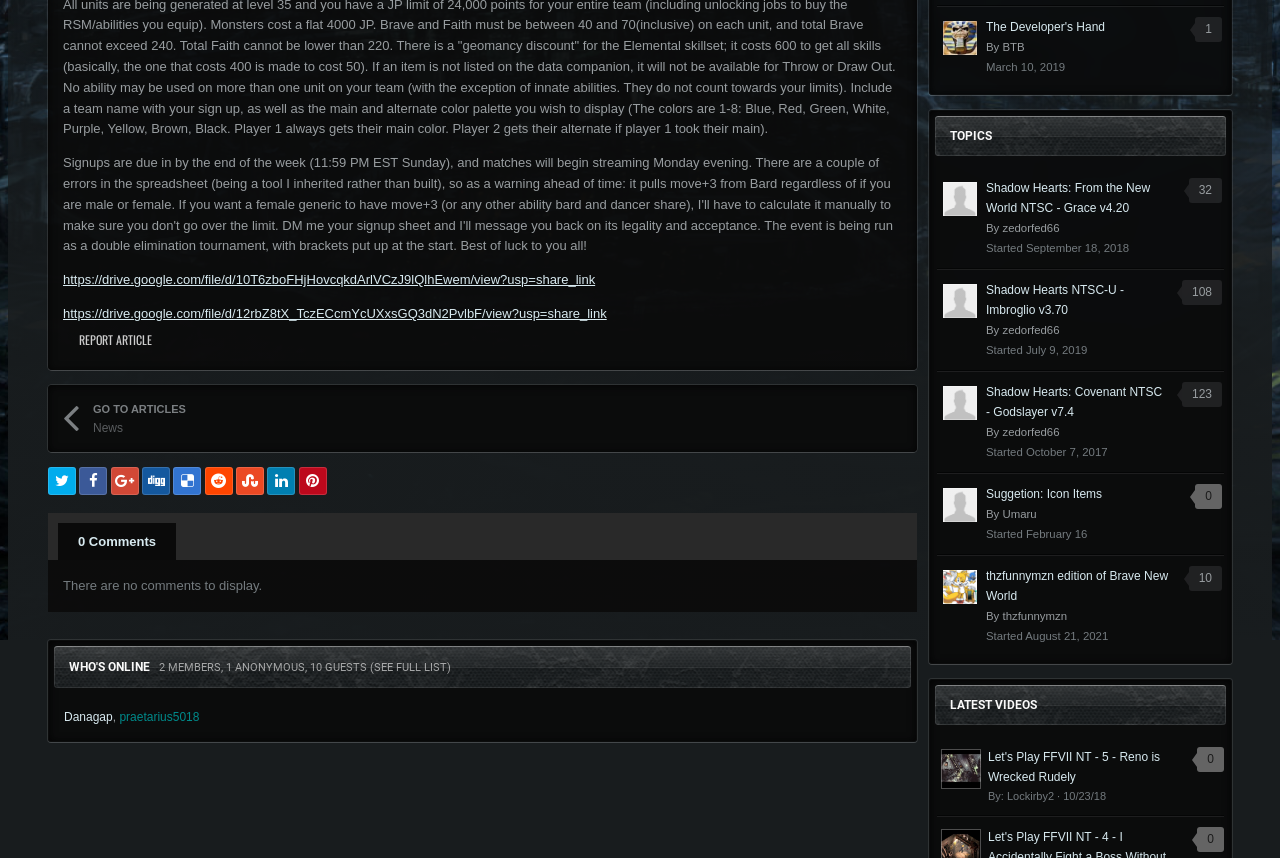Identify the bounding box coordinates for the UI element mentioned here: "Lockirby2". Provide the coordinates as four float values between 0 and 1, i.e., [left, top, right, bottom].

[0.787, 0.921, 0.823, 0.935]